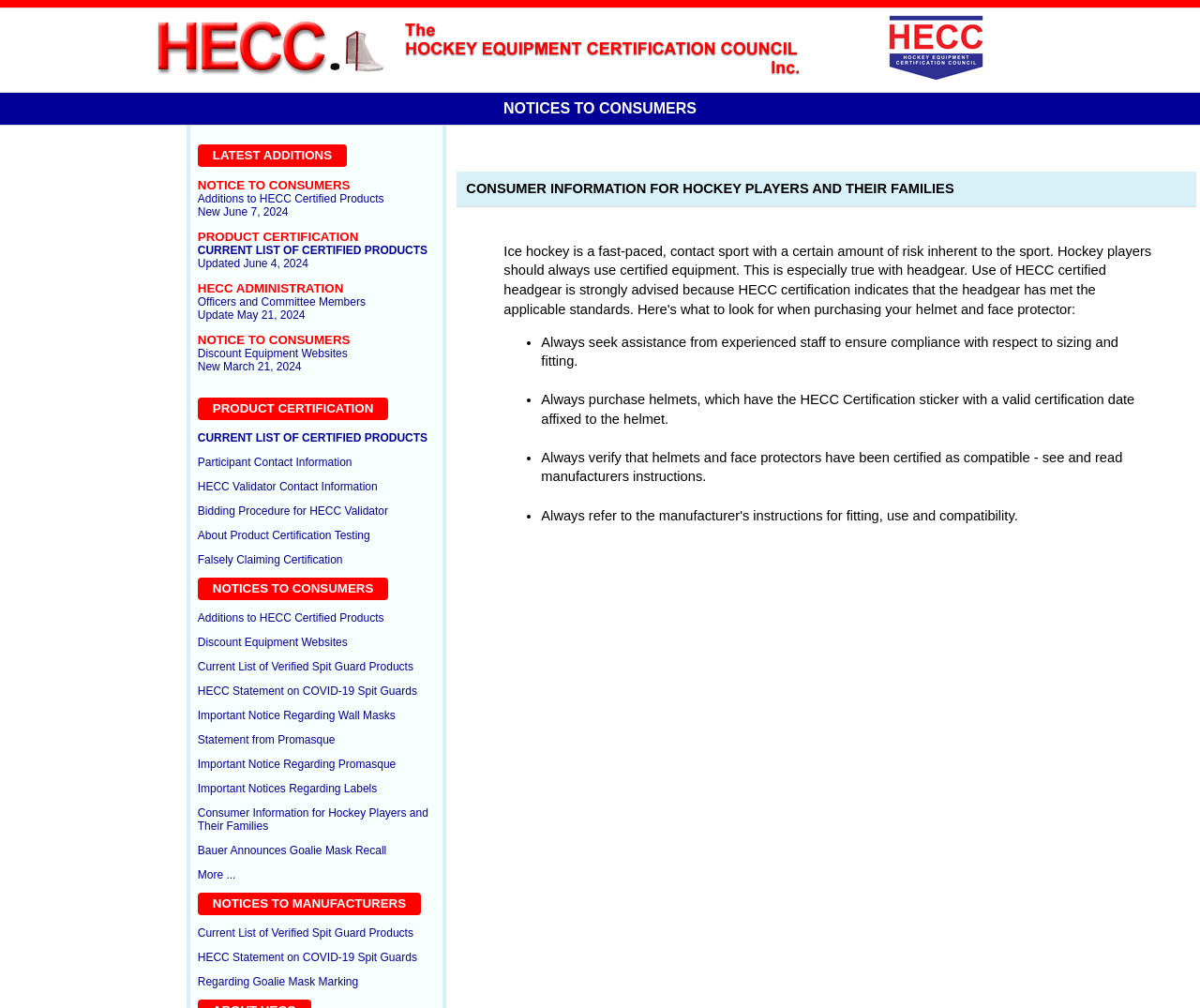Pinpoint the bounding box coordinates of the area that must be clicked to complete this instruction: "Click on the link to view current list of certified products".

[0.165, 0.242, 0.356, 0.268]